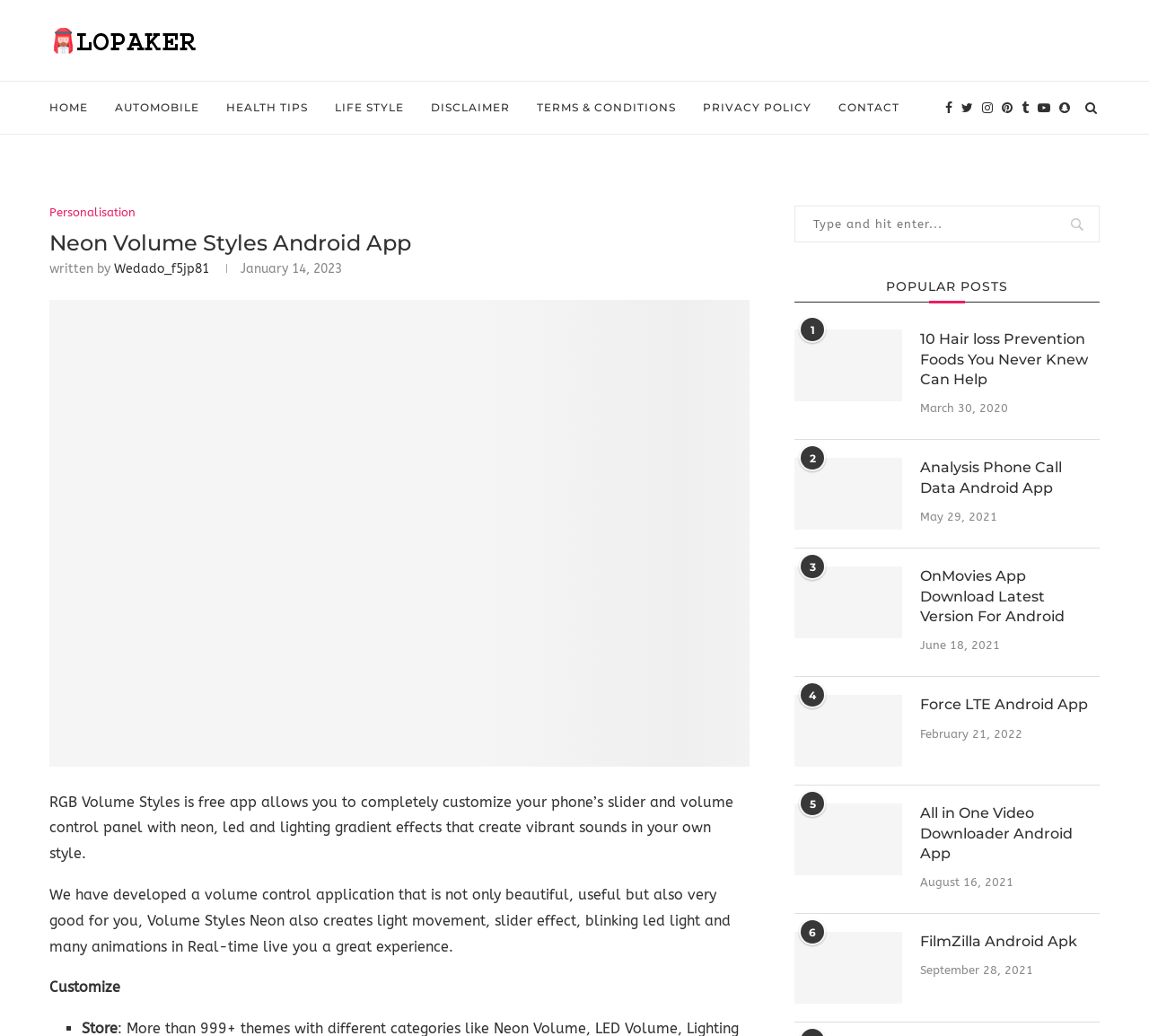Predict the bounding box coordinates of the area that should be clicked to accomplish the following instruction: "Visit the Facebook page". The bounding box coordinates should consist of four float numbers between 0 and 1, i.e., [left, top, right, bottom].

[0.823, 0.079, 0.829, 0.13]